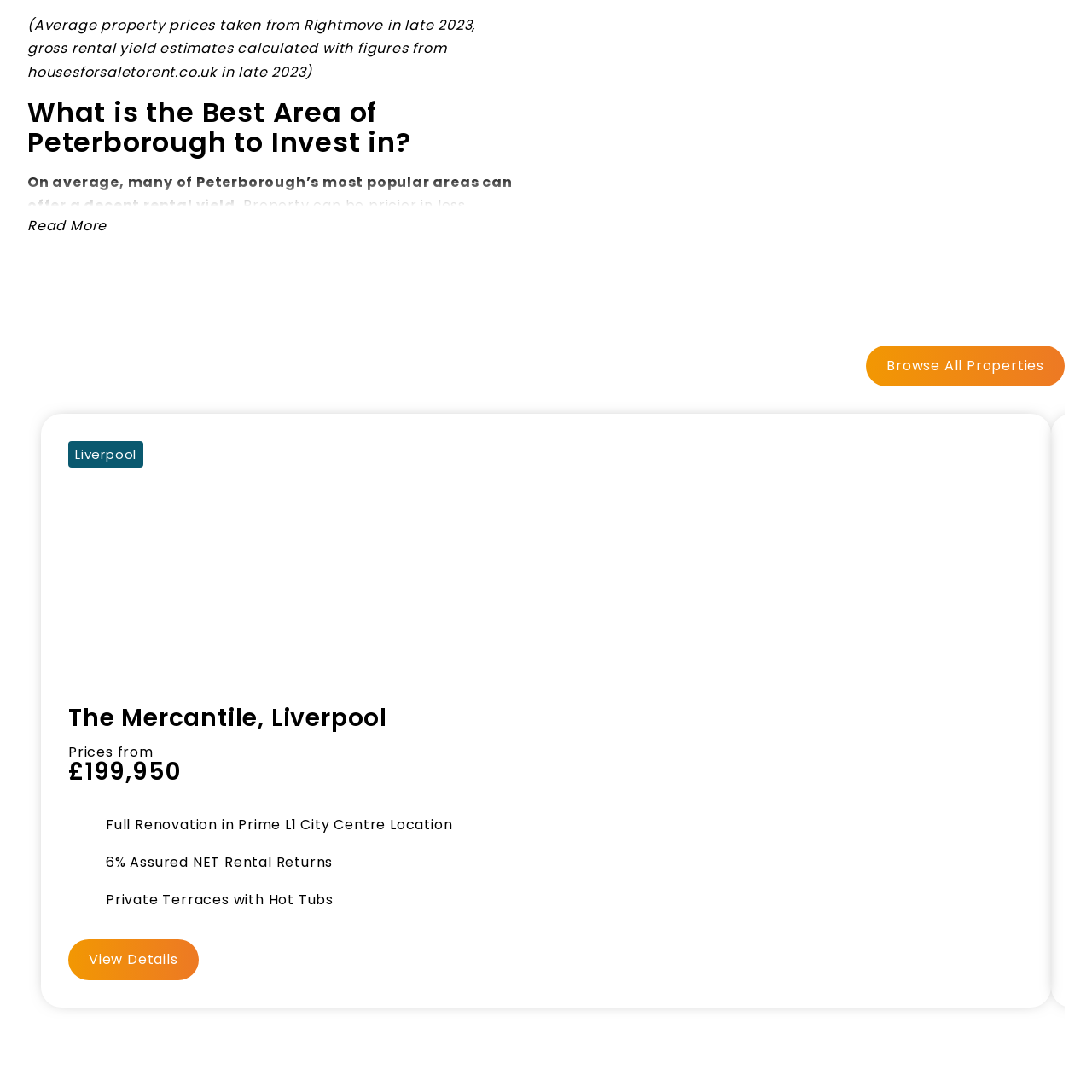Observe the highlighted image and answer the following: What type of opportunity does The Mercantile offer to buyers?

full renovation